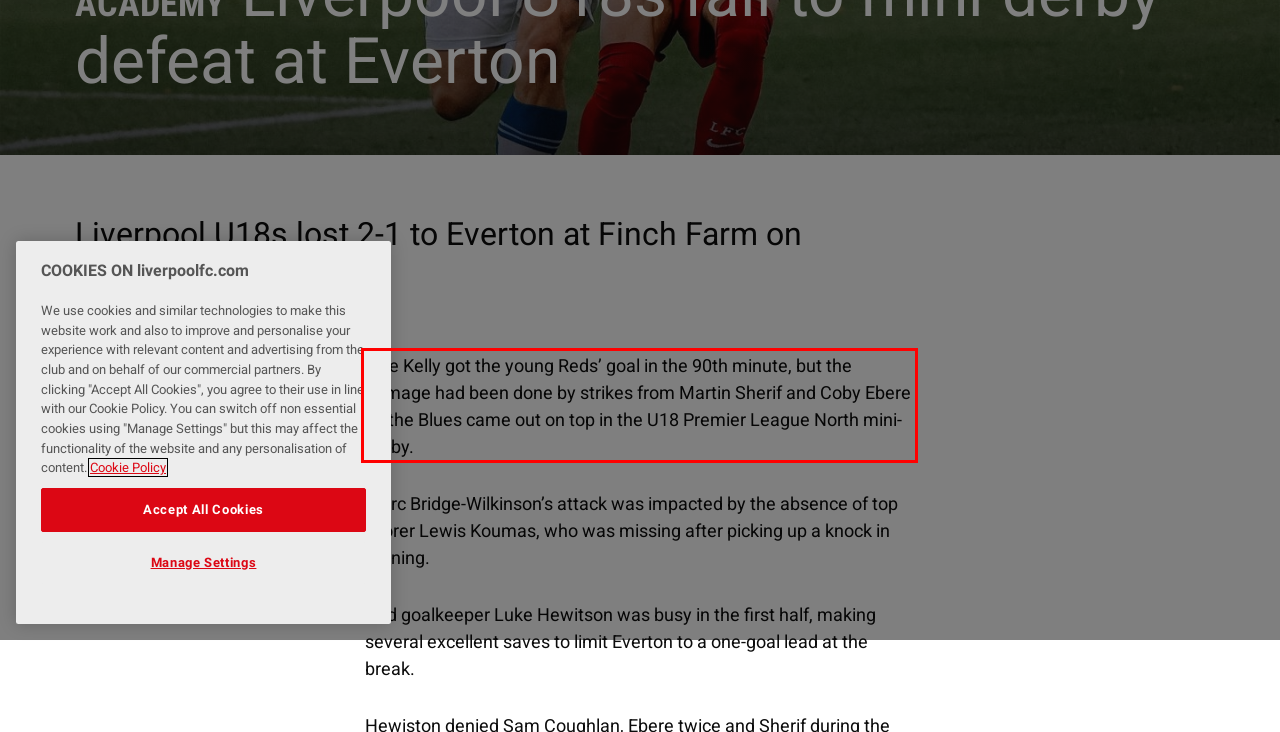Given a webpage screenshot, locate the red bounding box and extract the text content found inside it.

Kyle Kelly got the young Reds’ goal in the 90th minute, but the damage had been done by strikes from Martin Sherif and Coby Ebere as the Blues came out on top in the U18 Premier League North mini-derby.